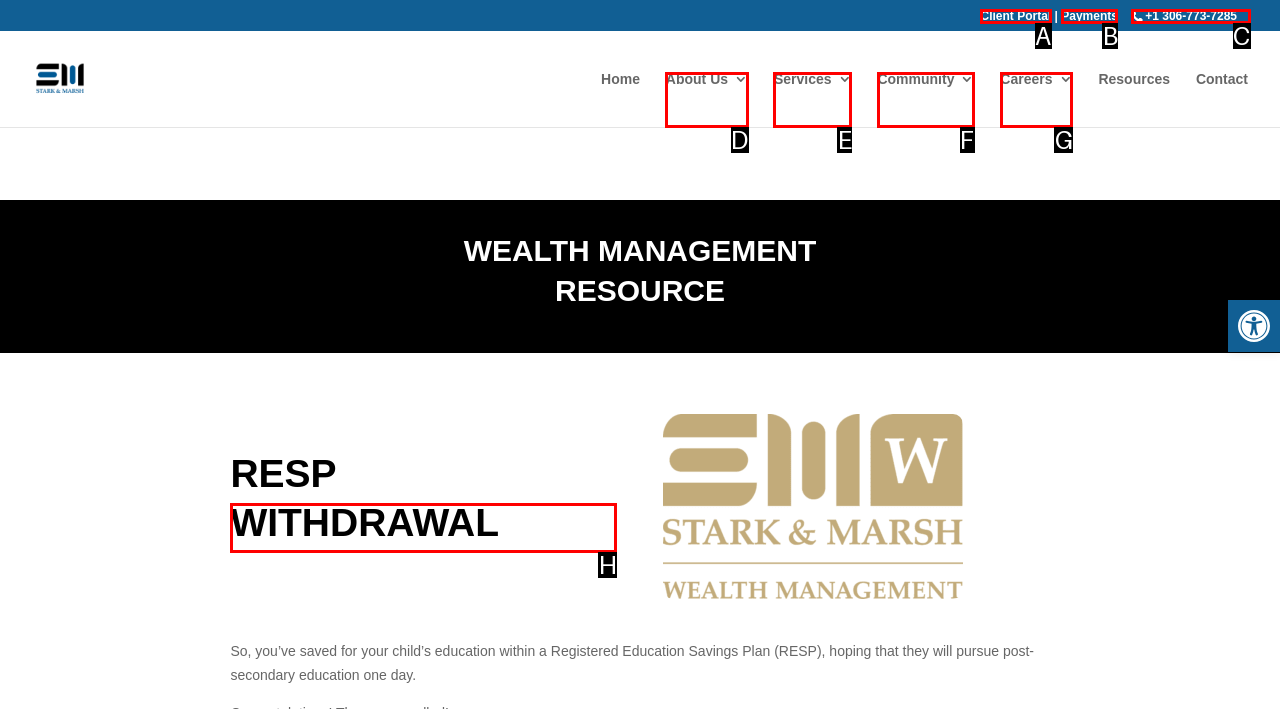To achieve the task: Read about RESP withdrawal, which HTML element do you need to click?
Respond with the letter of the correct option from the given choices.

H